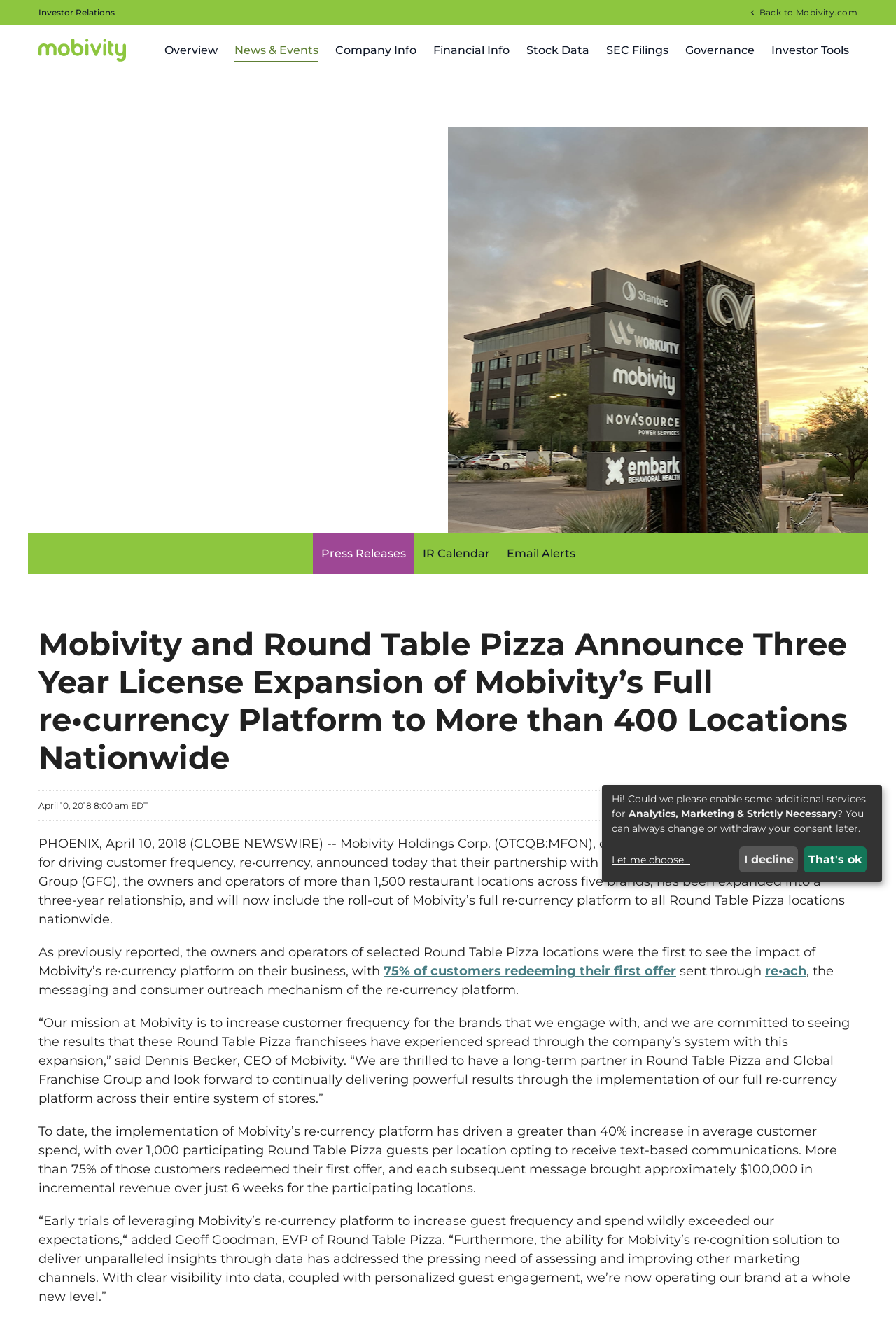Using the webpage screenshot and the element description re•ach, determine the bounding box coordinates. Specify the coordinates in the format (top-left x, top-left y, bottom-right x, bottom-right y) with values ranging from 0 to 1.

[0.854, 0.73, 0.9, 0.742]